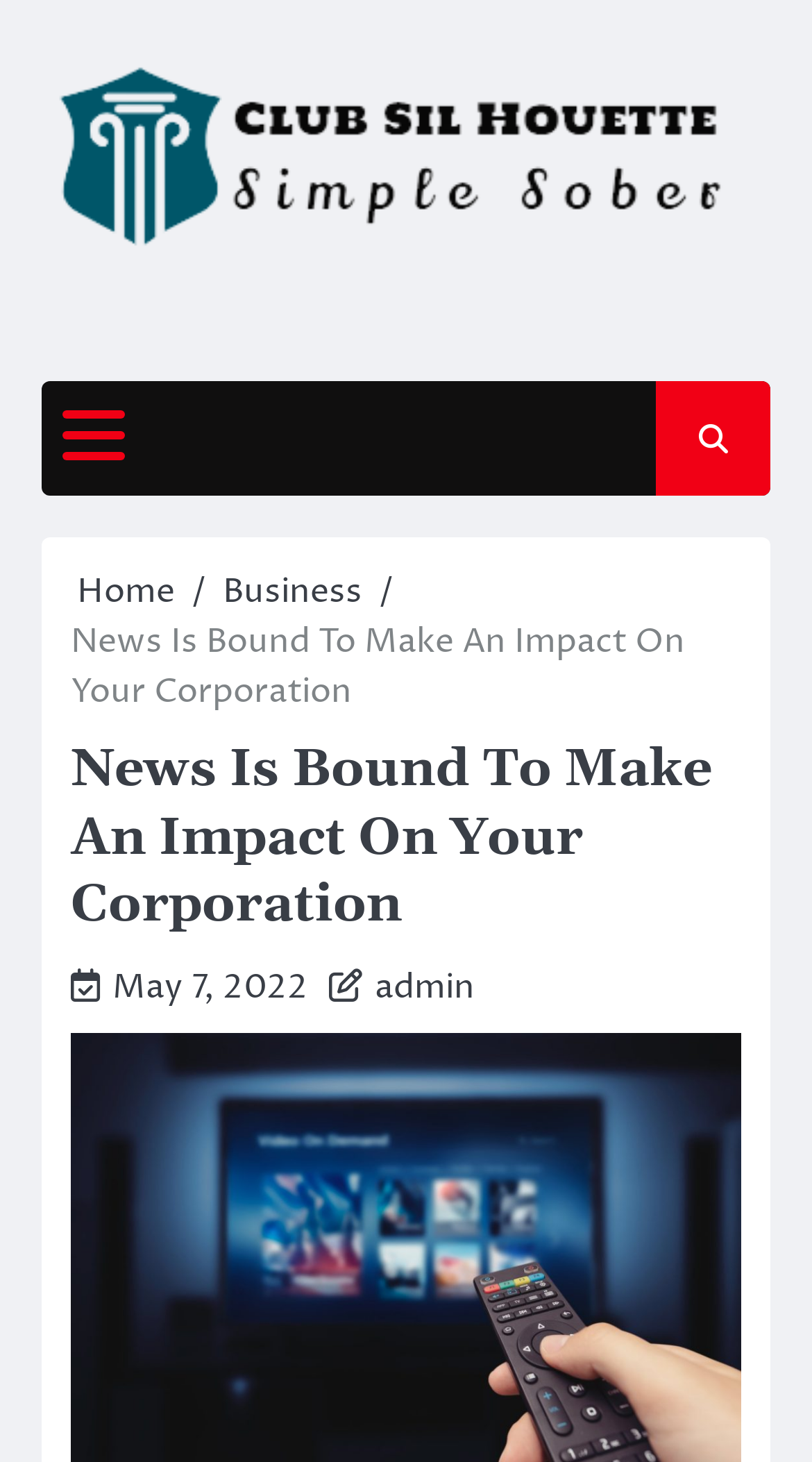Extract the main heading from the webpage content.

News Is Bound To Make An Impact On Your Corporation